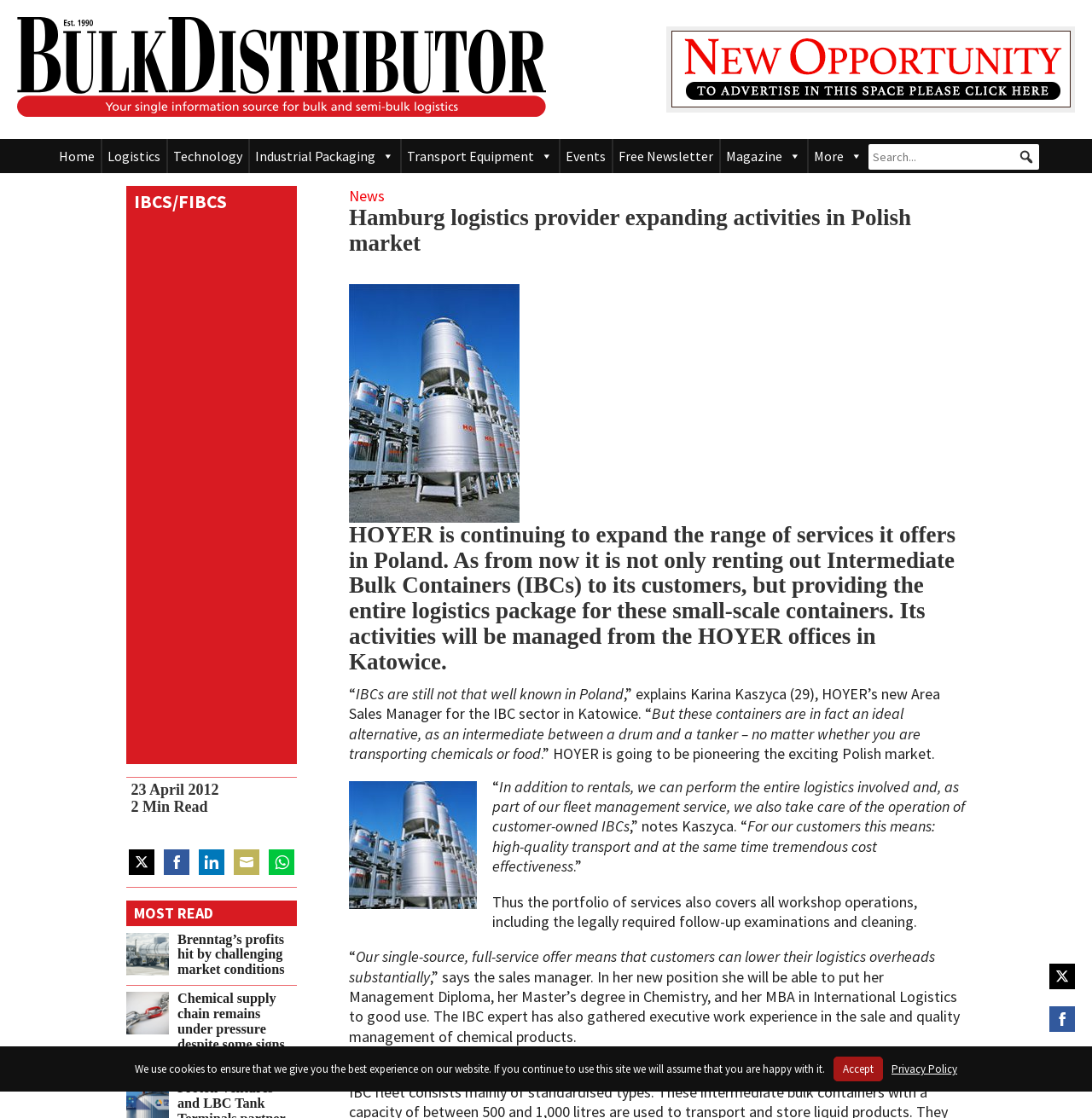From the image, can you give a detailed response to the question below:
What is the alternative use of IBCs mentioned in the article?

The answer can be found in the paragraph that explains the benefits of IBCs. It mentions that IBCs are an ideal alternative between a drum and a tanker, regardless of whether you are transporting chemicals or food.